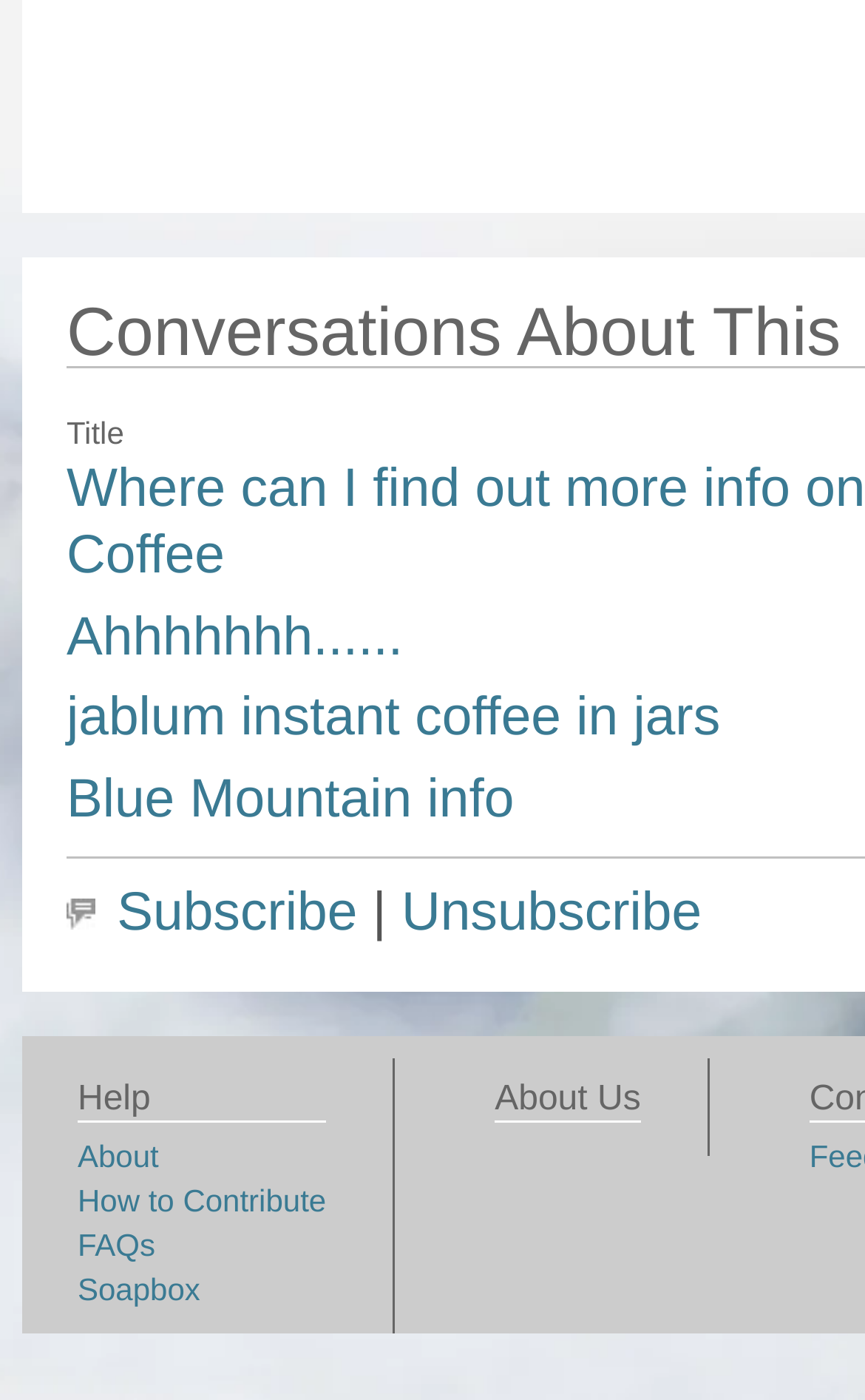Determine the bounding box coordinates of the clickable region to follow the instruction: "Visit the 'jablum instant coffee in jars' page".

[0.077, 0.492, 0.833, 0.535]